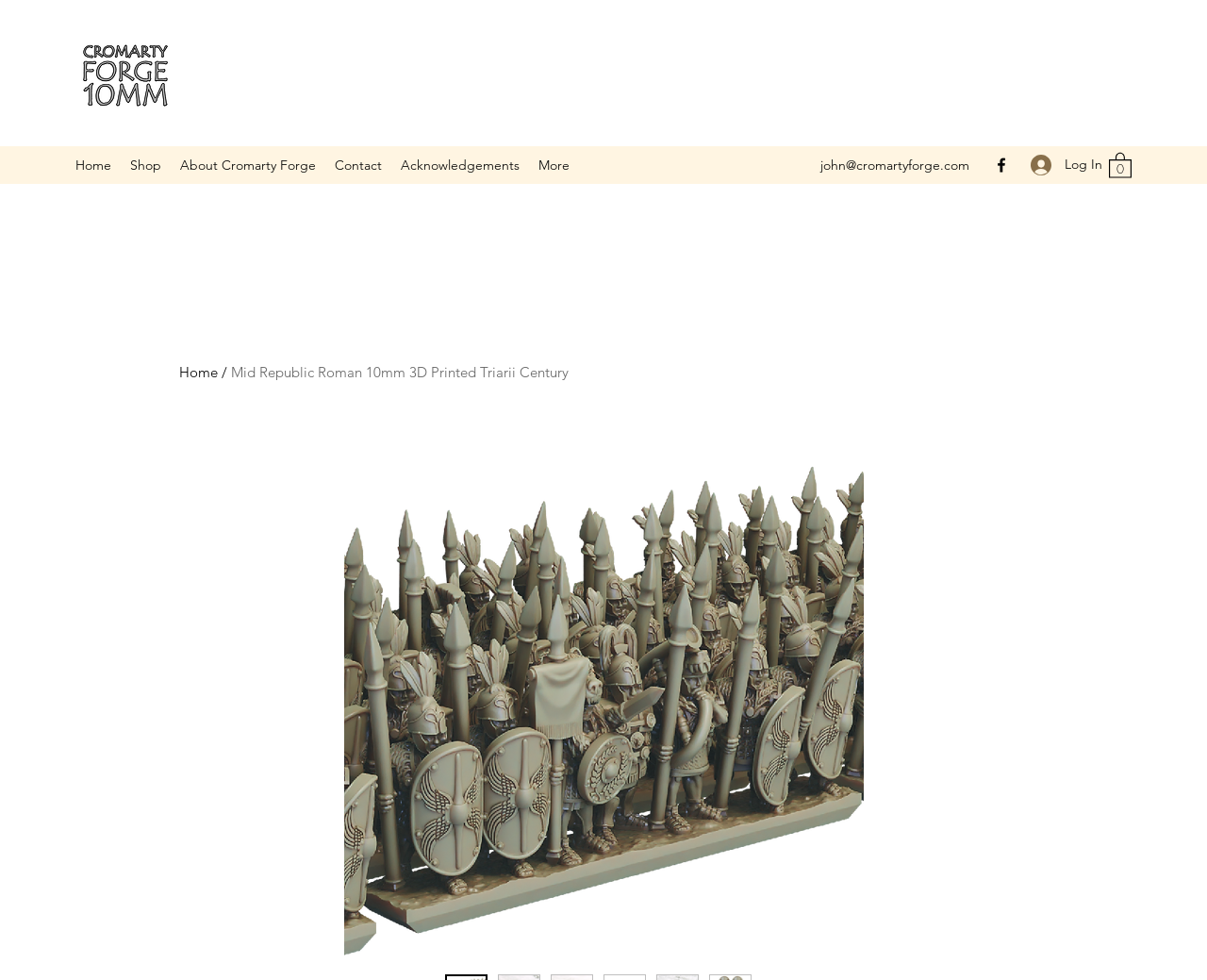Please find and provide the title of the webpage.

Mid Republic Roman 10mm 3D Printed Triarii Century